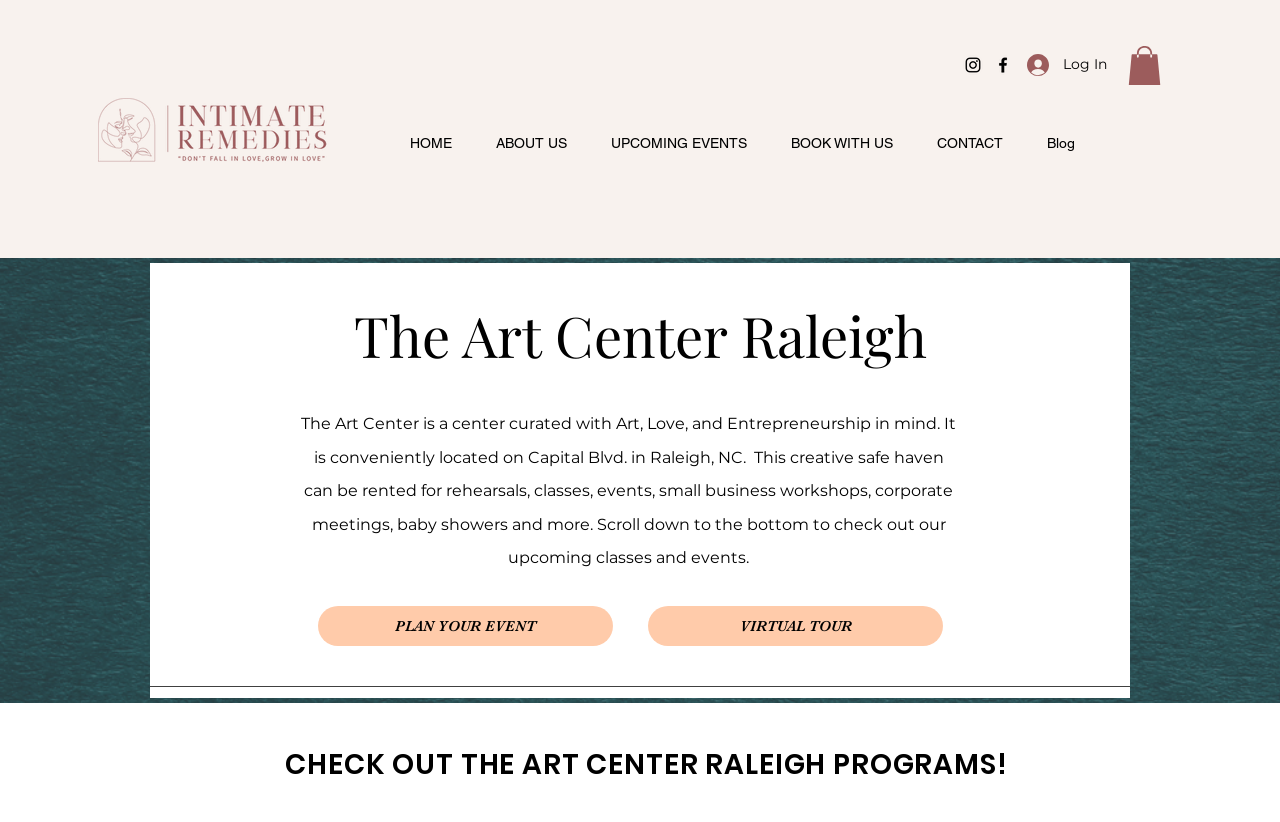Determine the bounding box coordinates for the element that should be clicked to follow this instruction: "Visit the Facebook page". The coordinates should be given as four float numbers between 0 and 1, in the format [left, top, right, bottom].

[0.776, 0.067, 0.791, 0.091]